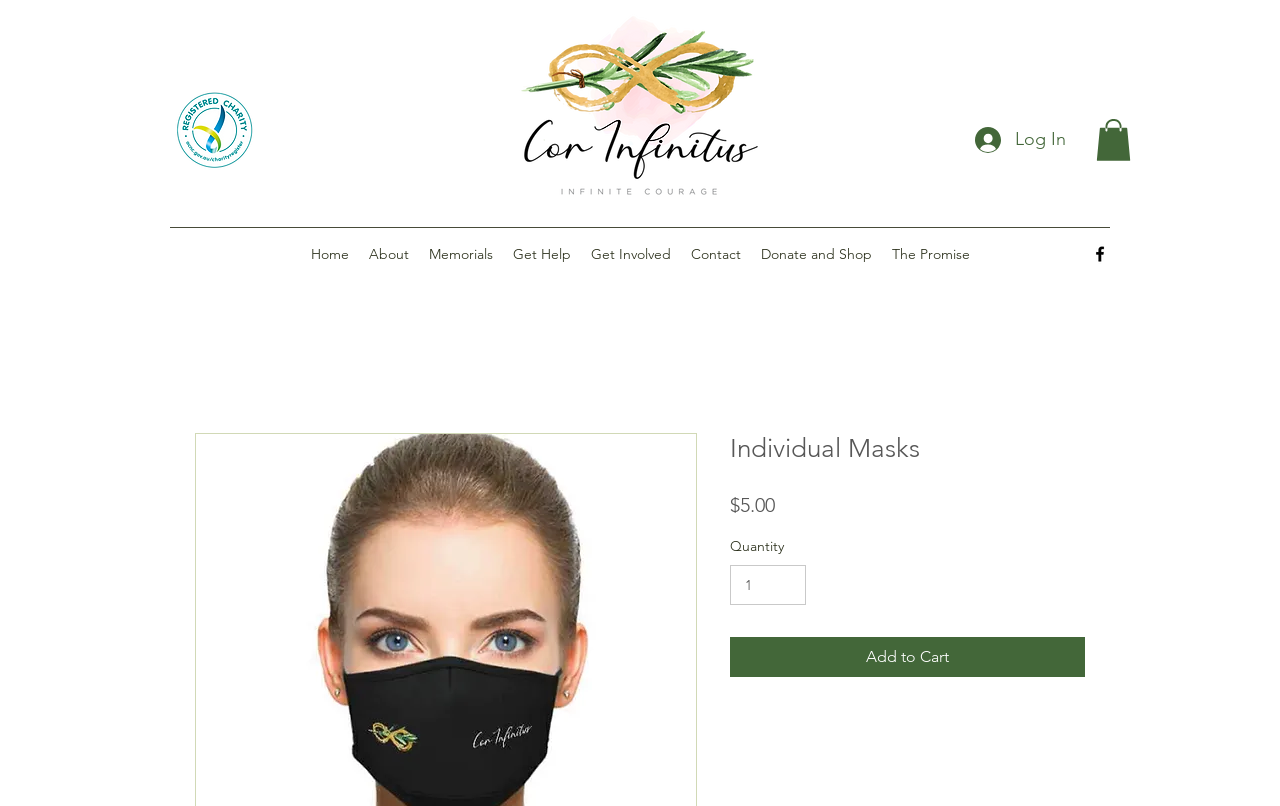What is the price of the Individual Masks?
Examine the webpage screenshot and provide an in-depth answer to the question.

I found the price of the Individual Masks by looking at the StaticText element with the text '$5.00' which is located below the heading 'Individual Masks'.